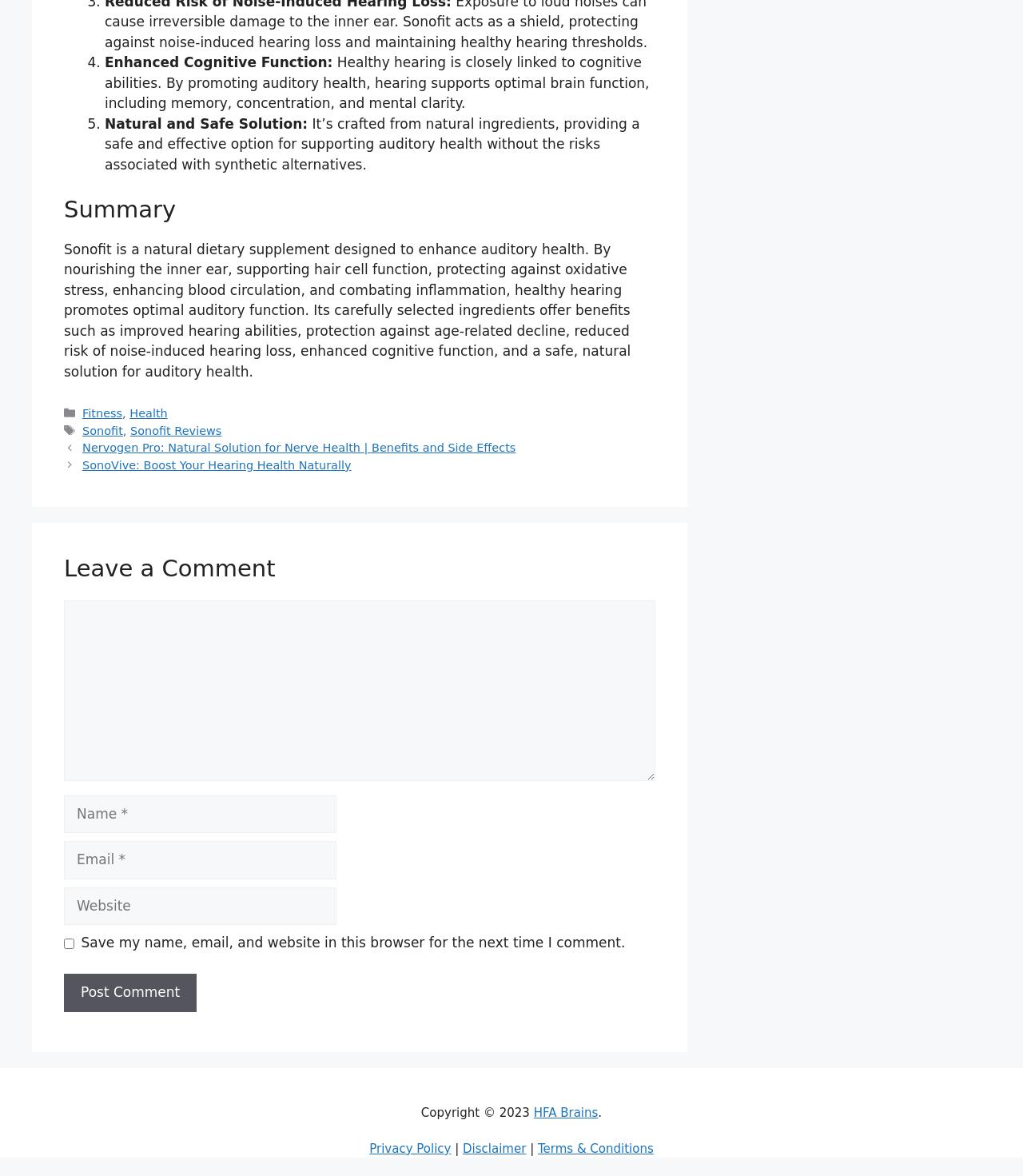Please find the bounding box coordinates (top-left x, top-left y, bottom-right x, bottom-right y) in the screenshot for the UI element described as follows: parent_node: Comment name="email" placeholder="Email *"

[0.062, 0.715, 0.329, 0.748]